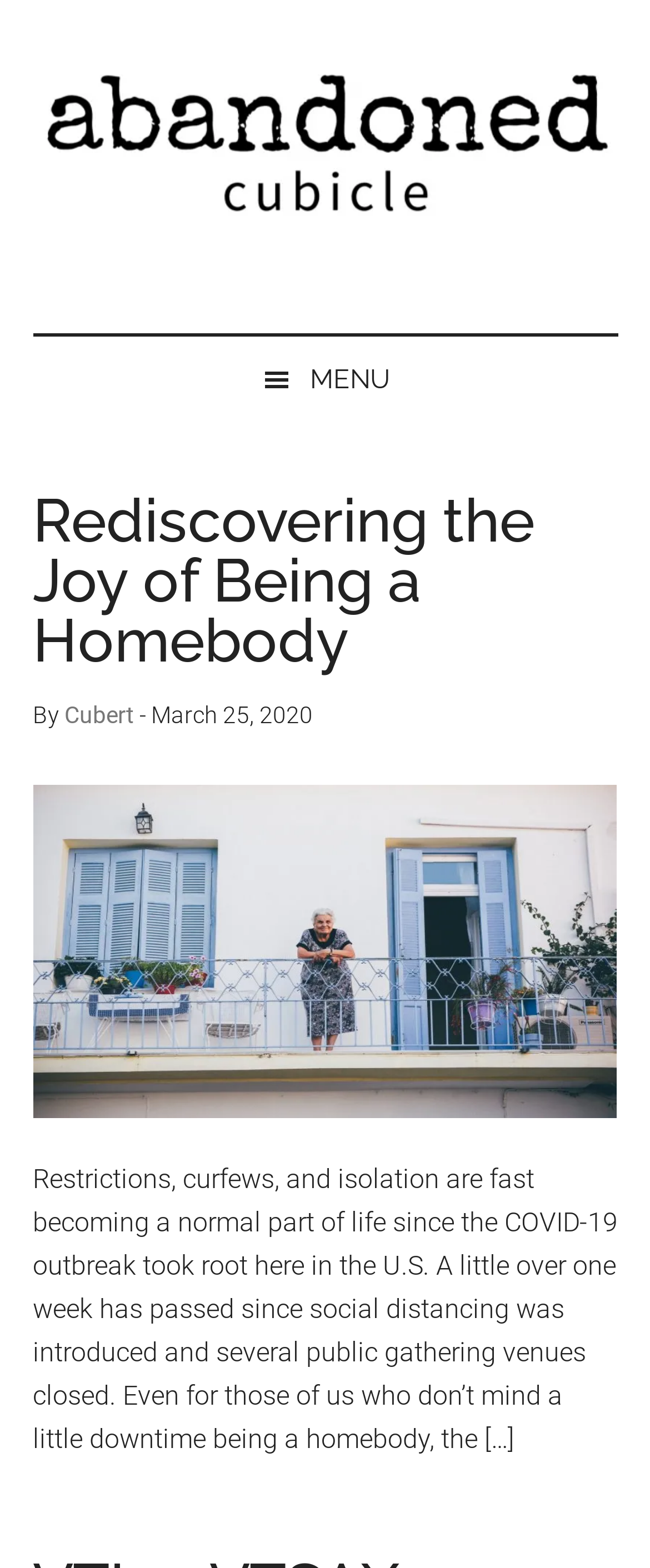Who is the author of the latest article?
Based on the image, respond with a single word or phrase.

Cubert